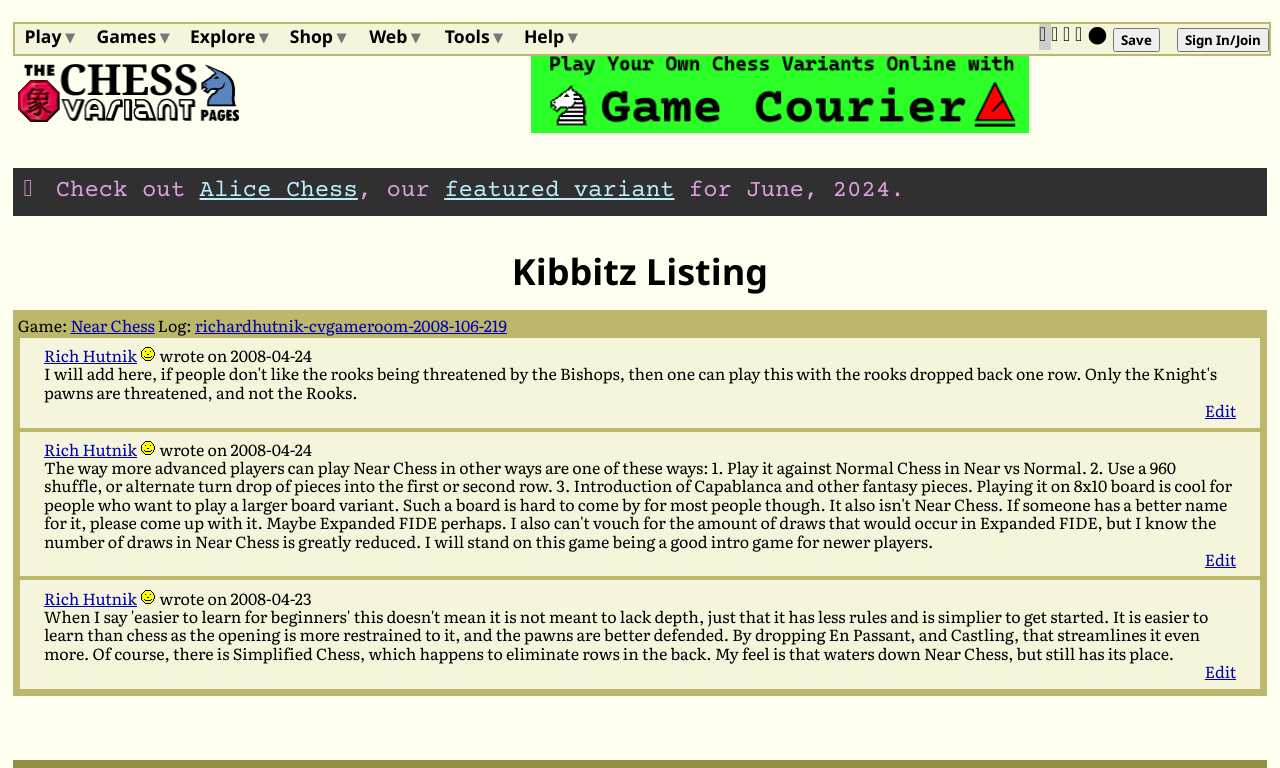Locate the bounding box of the user interface element based on this description: "Alice Chess".

[0.156, 0.232, 0.28, 0.267]